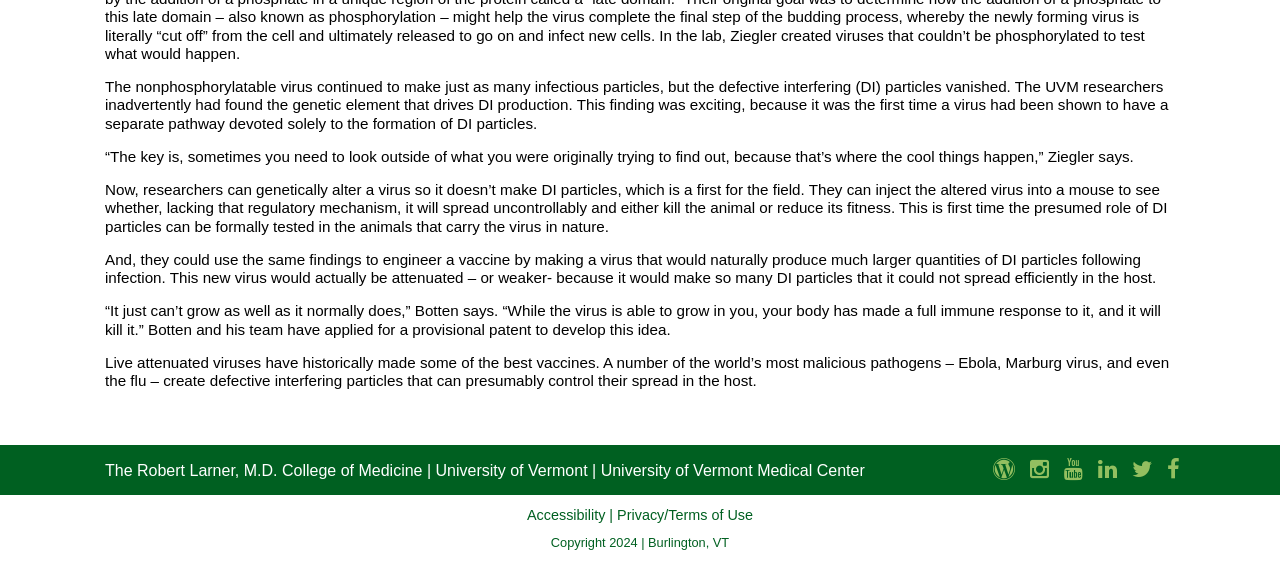Find the bounding box coordinates of the clickable region needed to perform the following instruction: "Read University of Vermont". The coordinates should be provided as four float numbers between 0 and 1, i.e., [left, top, right, bottom].

[0.34, 0.818, 0.459, 0.848]